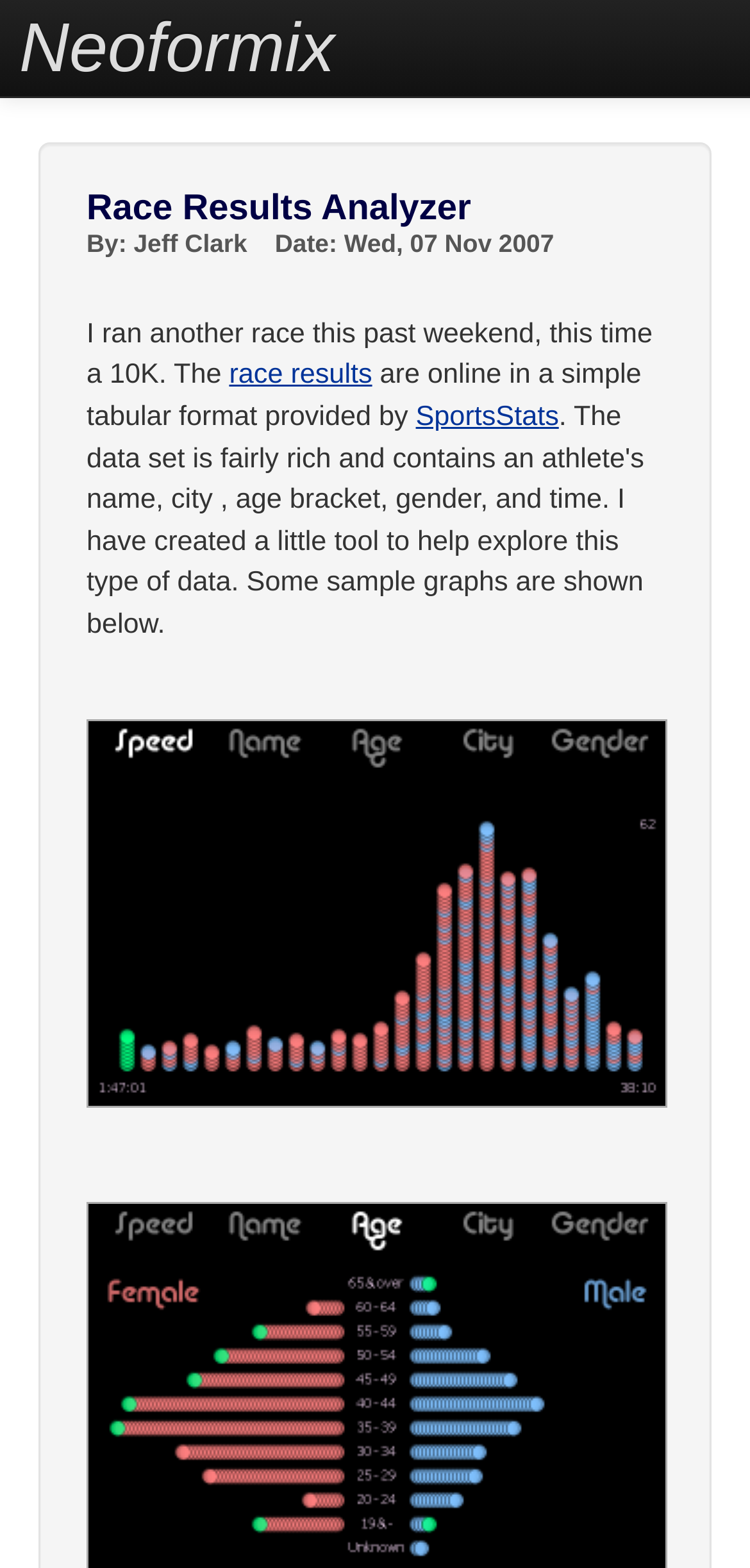What is the distance of the race?
Answer the question with a thorough and detailed explanation.

The distance is mentioned in the StaticText element, which states 'I ran another race this past weekend, this time a 10K'.